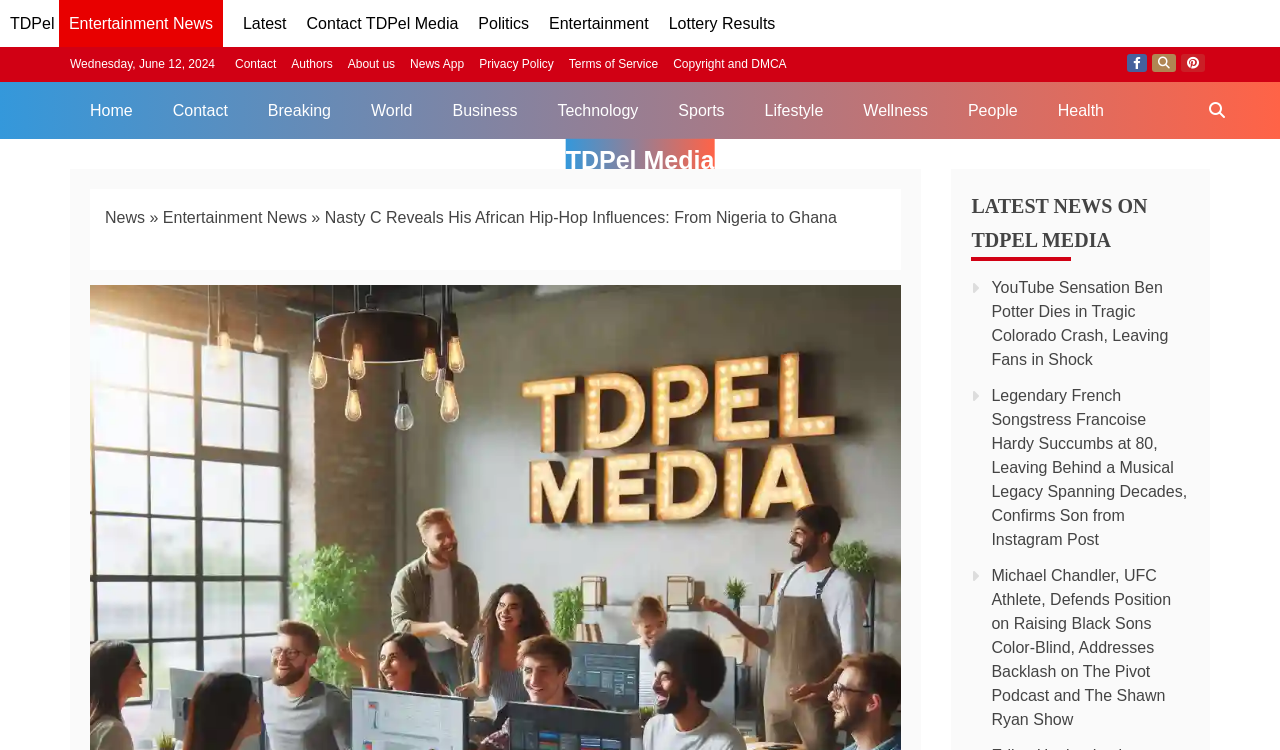What is the title of the first news article listed under 'LATEST NEWS ON TDPEL MEDIA'?
Look at the screenshot and give a one-word or phrase answer.

YouTube Sensation Ben Potter Dies in Tragic Colorado Crash, Leaving Fans in Shock